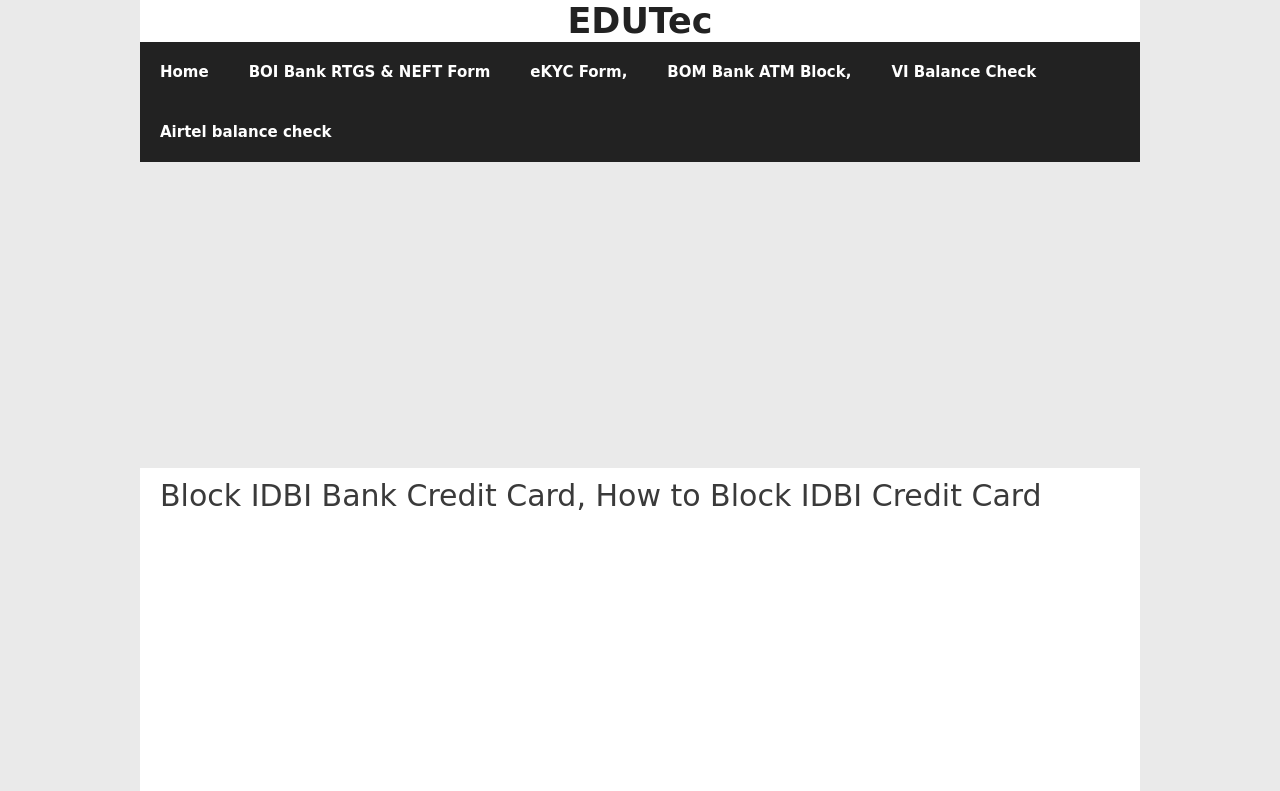How many elements are there under the 'Root Element'?
Provide an in-depth and detailed answer to the question.

I looked at the 'Root Element' and found that it has two child elements, which are the 'banner' and the 'navigation' elements.